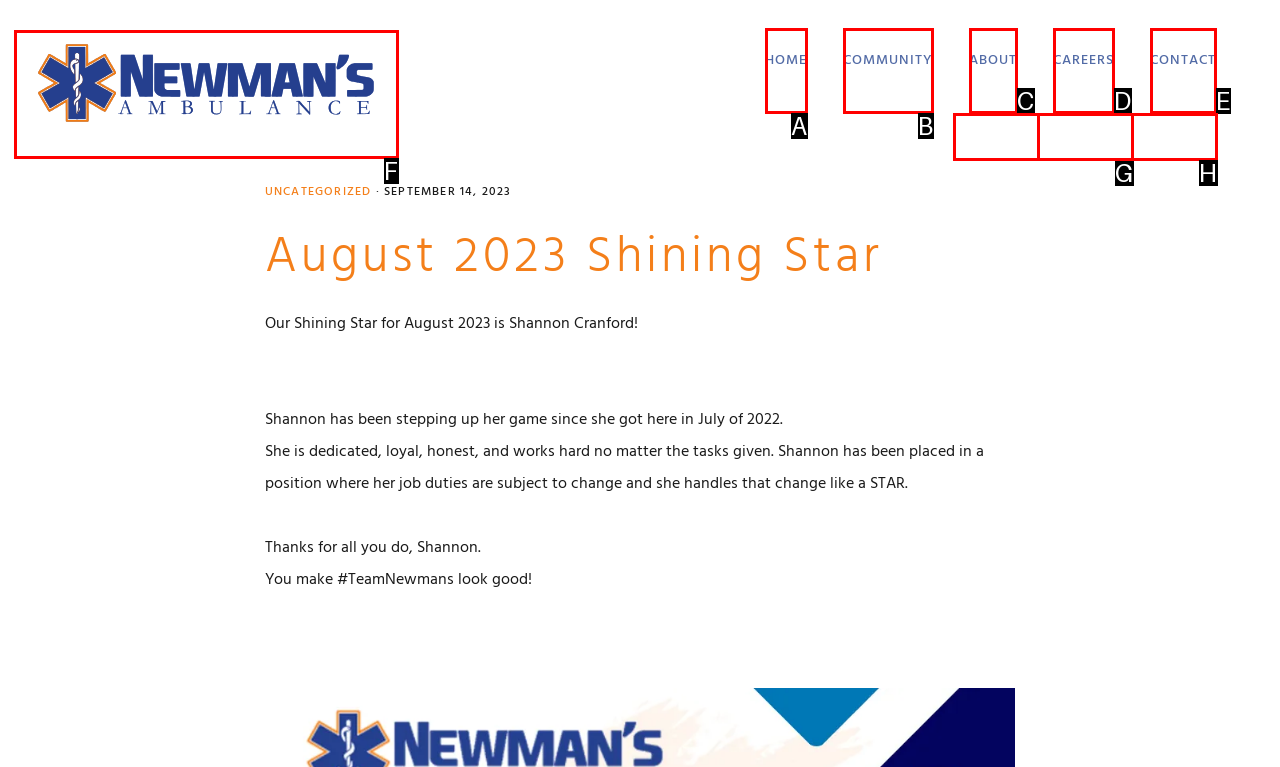Identify the UI element that best fits the description: Newman's Ambulance
Respond with the letter representing the correct option.

F